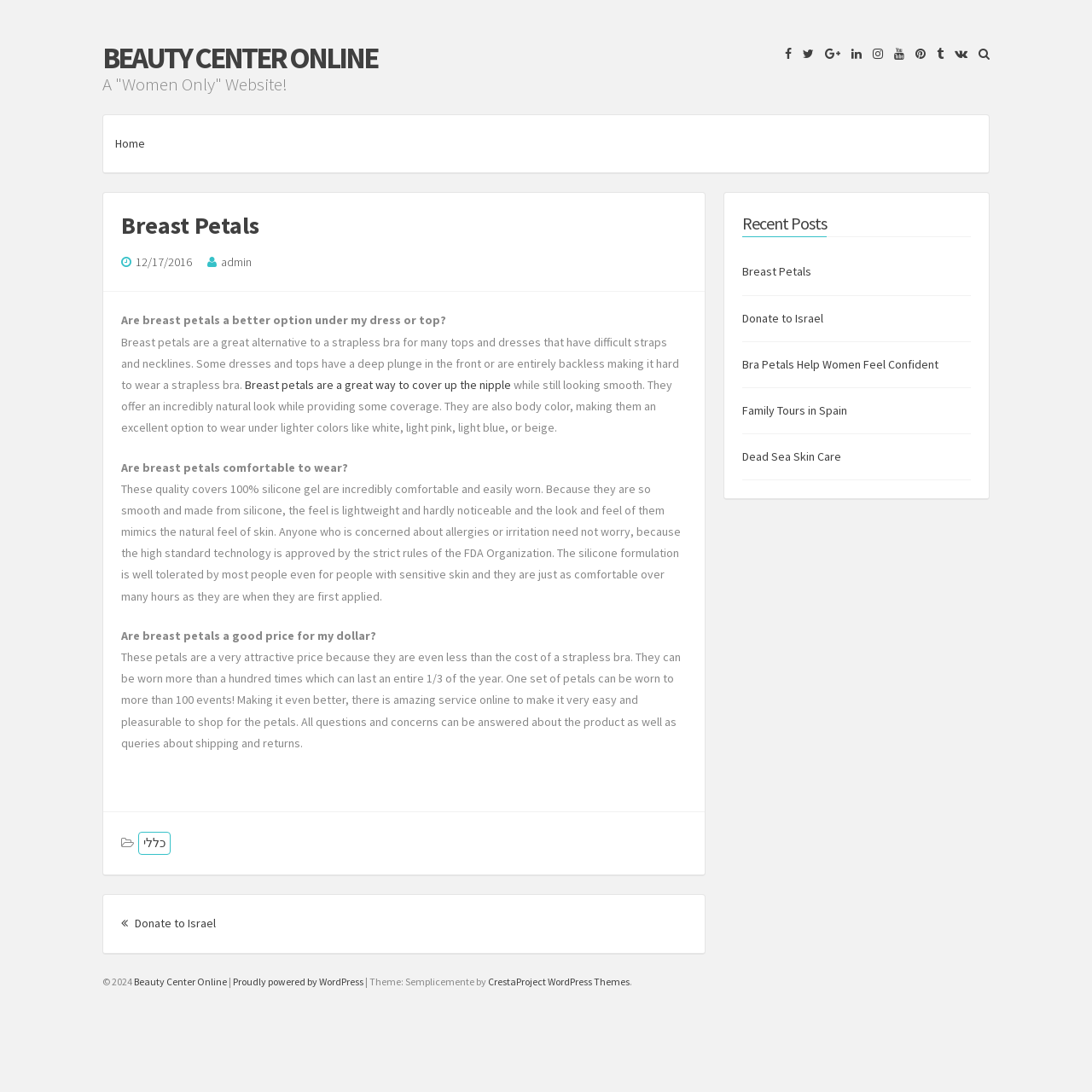Determine the bounding box coordinates of the section I need to click to execute the following instruction: "Read the article about Breast Petals". Provide the coordinates as four float numbers between 0 and 1, i.e., [left, top, right, bottom].

[0.094, 0.176, 0.646, 0.803]